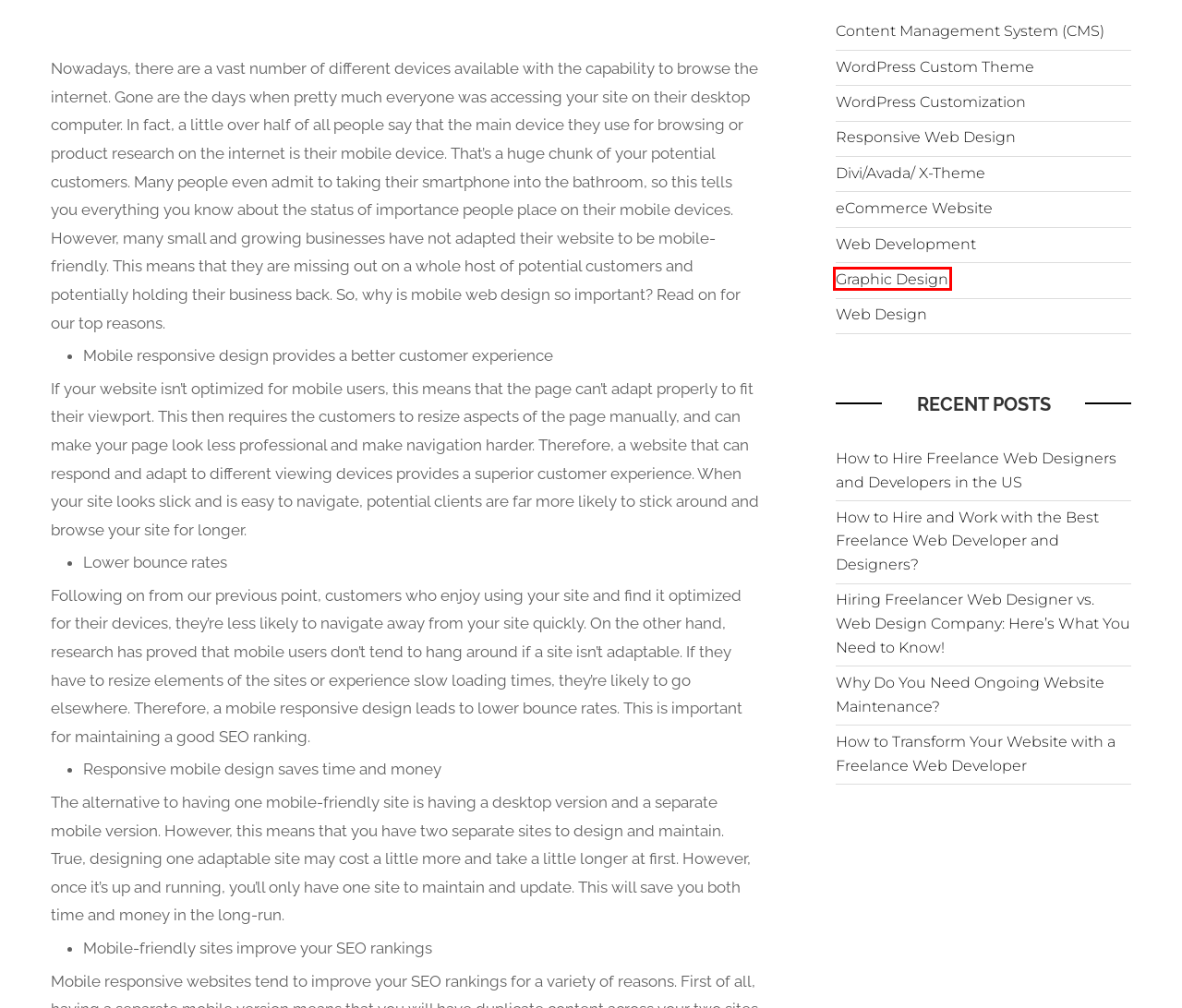Look at the screenshot of a webpage with a red bounding box and select the webpage description that best corresponds to the new page after clicking the element in the red box. Here are the options:
A. Hiring Freelancer Web Designer vs. Web Design Company | Ainal.me
B. Responsive Web Design Archives - Freelance Web Designer & Web Developer in Canada
C. How to Transform Your Website with a Freelance Web Developer
D. WordPress Custom Theme Archives - Freelance Web Designer & Web Developer in Canada
E. Content Management System (CMS) Archives - Freelance Web Designer & Web Developer in Canada
F. Graphic Design Archives - Freelance Web Designer & Web Developer in Canada
G. Hire Freelance Web Developer and Designers in the USA and Canada
H. WordPress Customization Archives - Freelance Web Designer & Web Developer in Canada

F